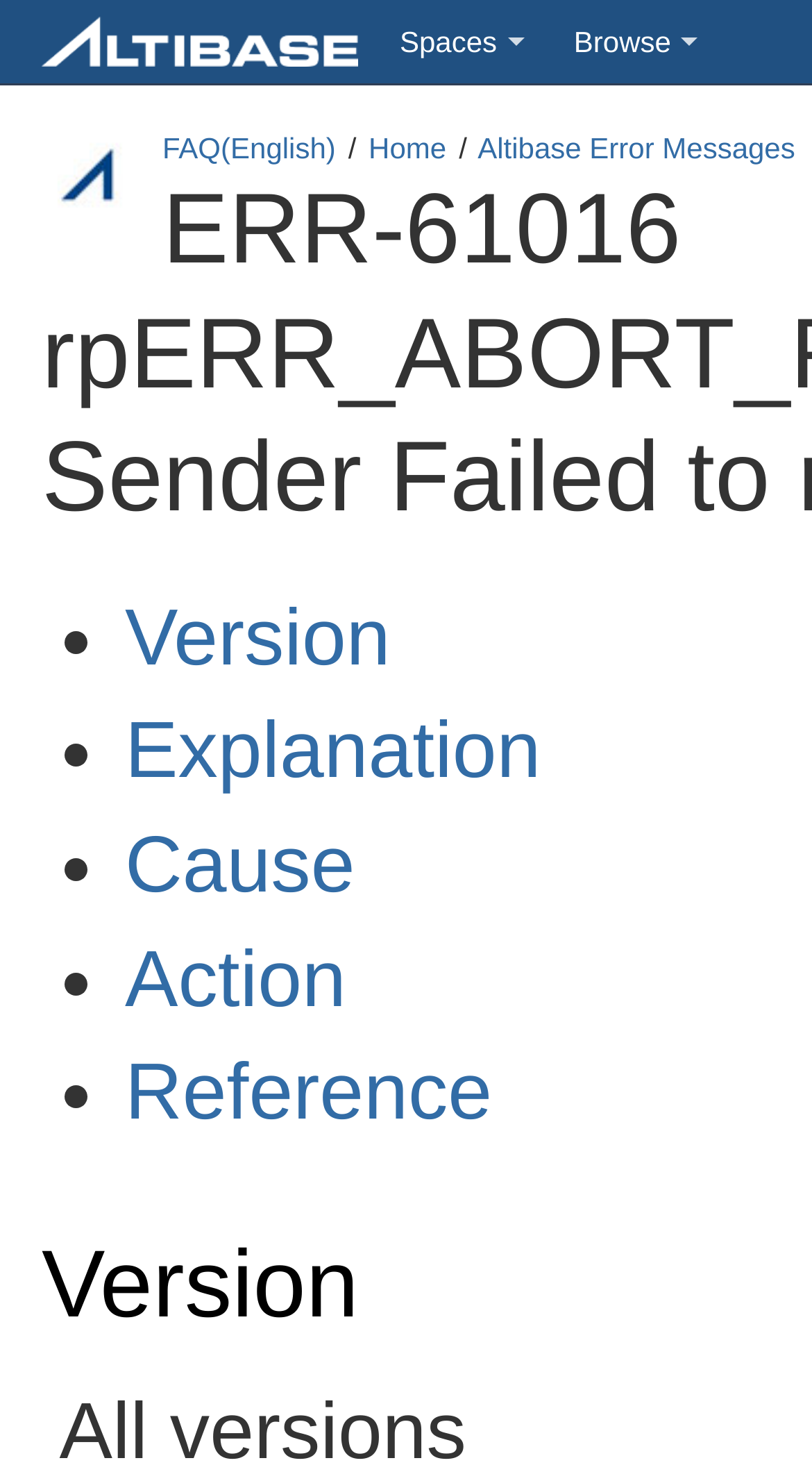Pinpoint the bounding box coordinates of the element that must be clicked to accomplish the following instruction: "go to FAQ page". The coordinates should be in the format of four float numbers between 0 and 1, i.e., [left, top, right, bottom].

[0.2, 0.089, 0.413, 0.111]